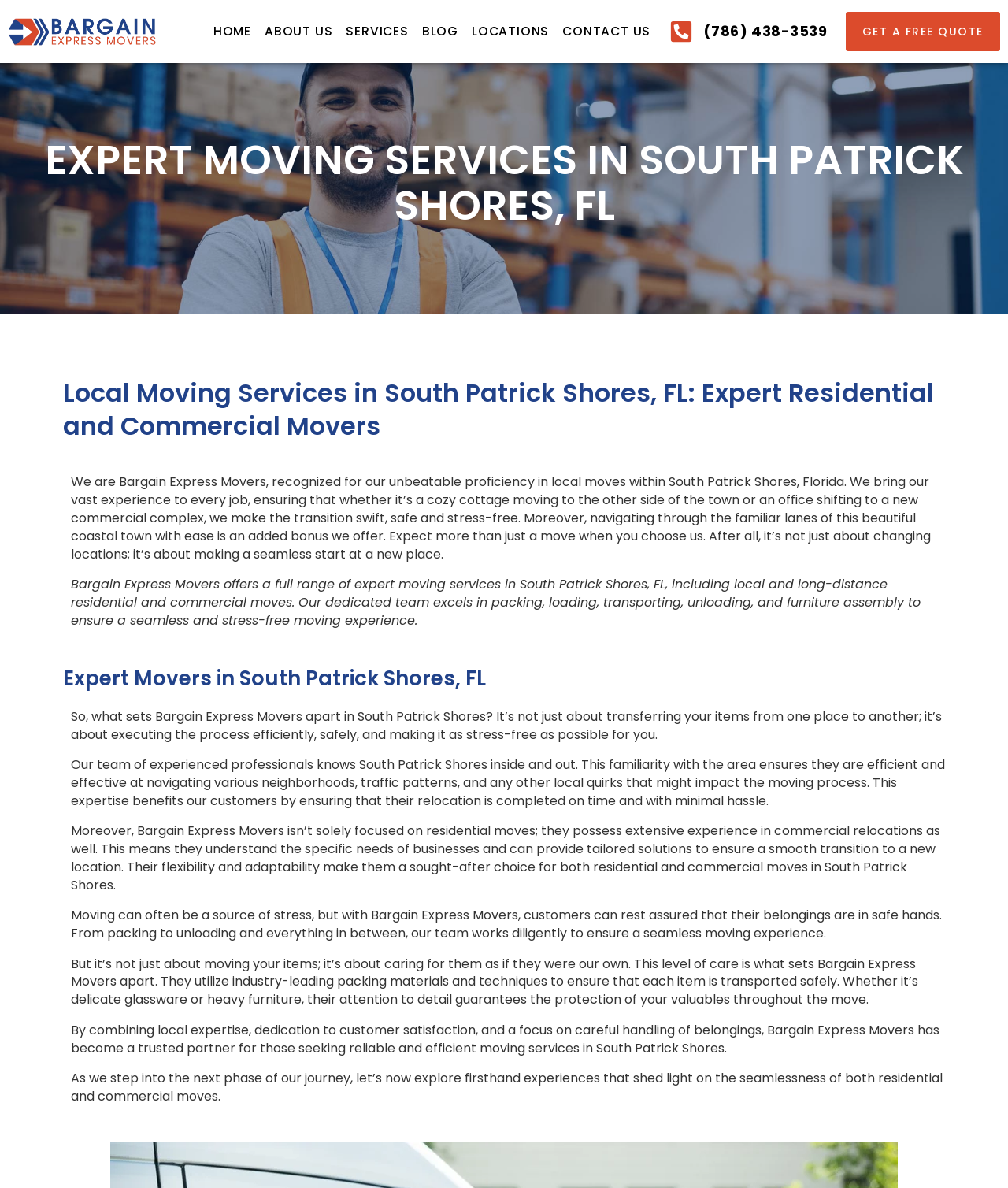Locate the coordinates of the bounding box for the clickable region that fulfills this instruction: "Click the 'HOME' link".

[0.211, 0.016, 0.25, 0.037]